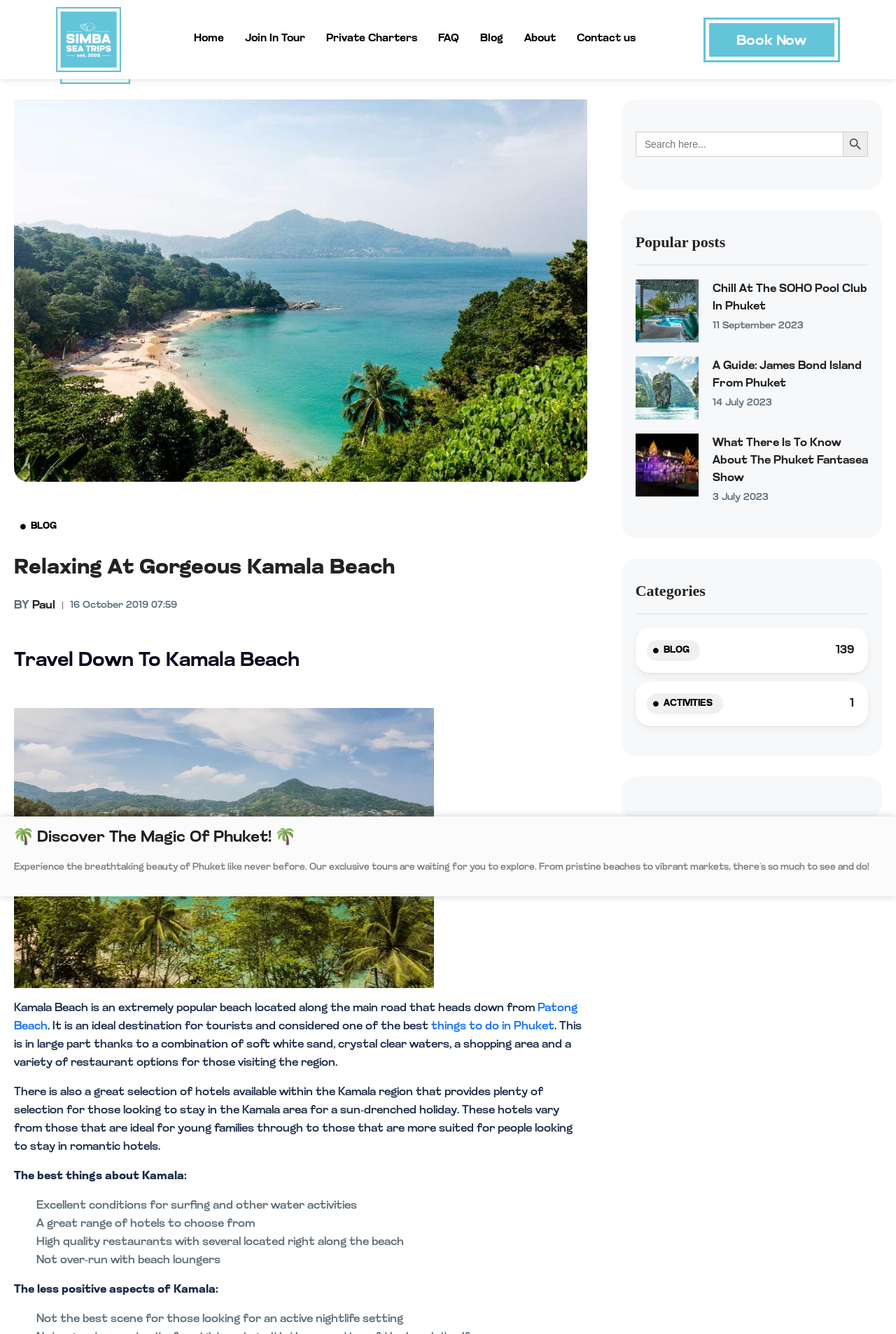Pinpoint the bounding box coordinates for the area that should be clicked to perform the following instruction: "View the 'Popular posts' section".

[0.709, 0.175, 0.81, 0.188]